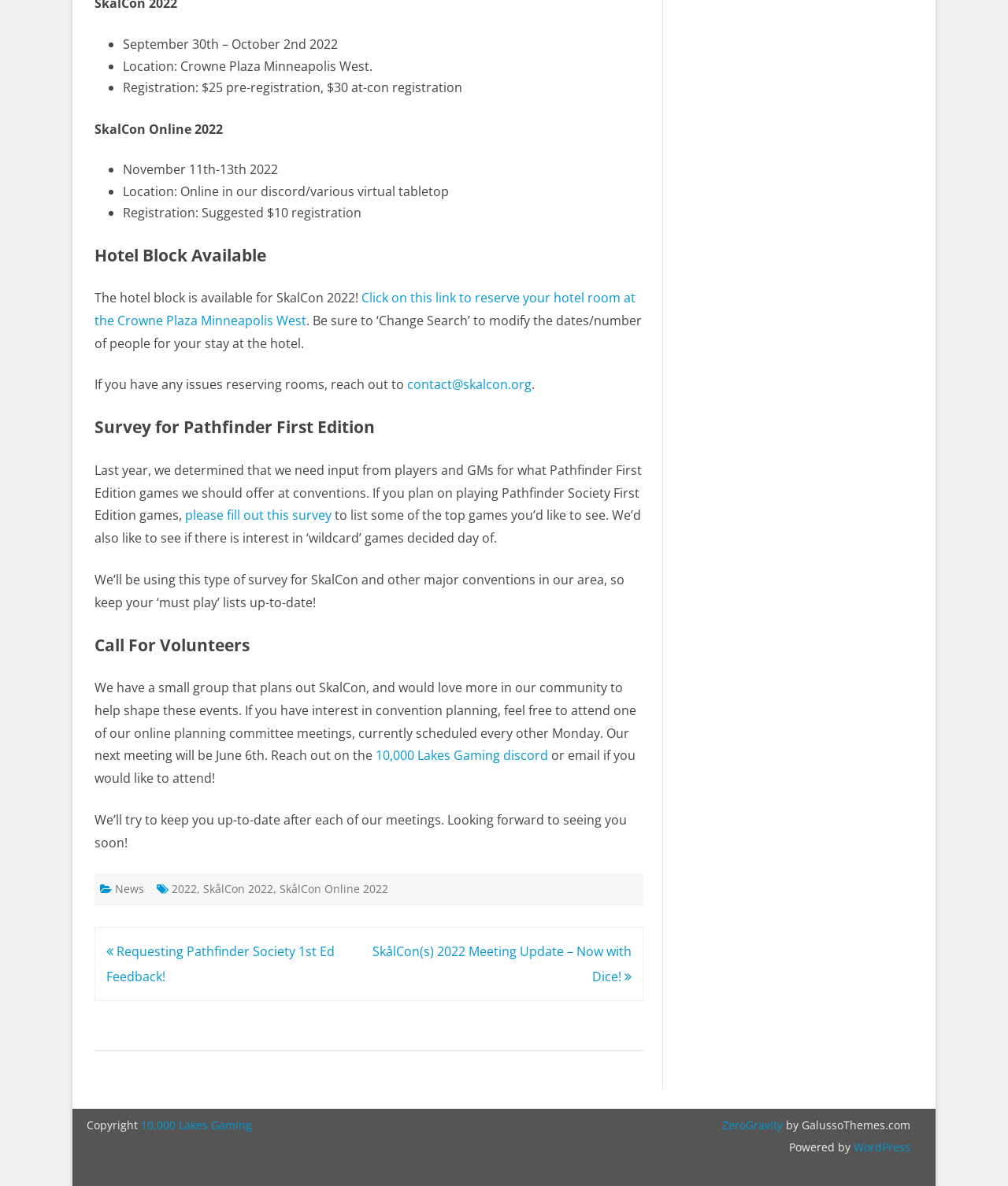Given the element description: "10,000 Lakes Gaming discord", predict the bounding box coordinates of this UI element. The coordinates must be four float numbers between 0 and 1, given as [left, top, right, bottom].

[0.373, 0.63, 0.544, 0.644]